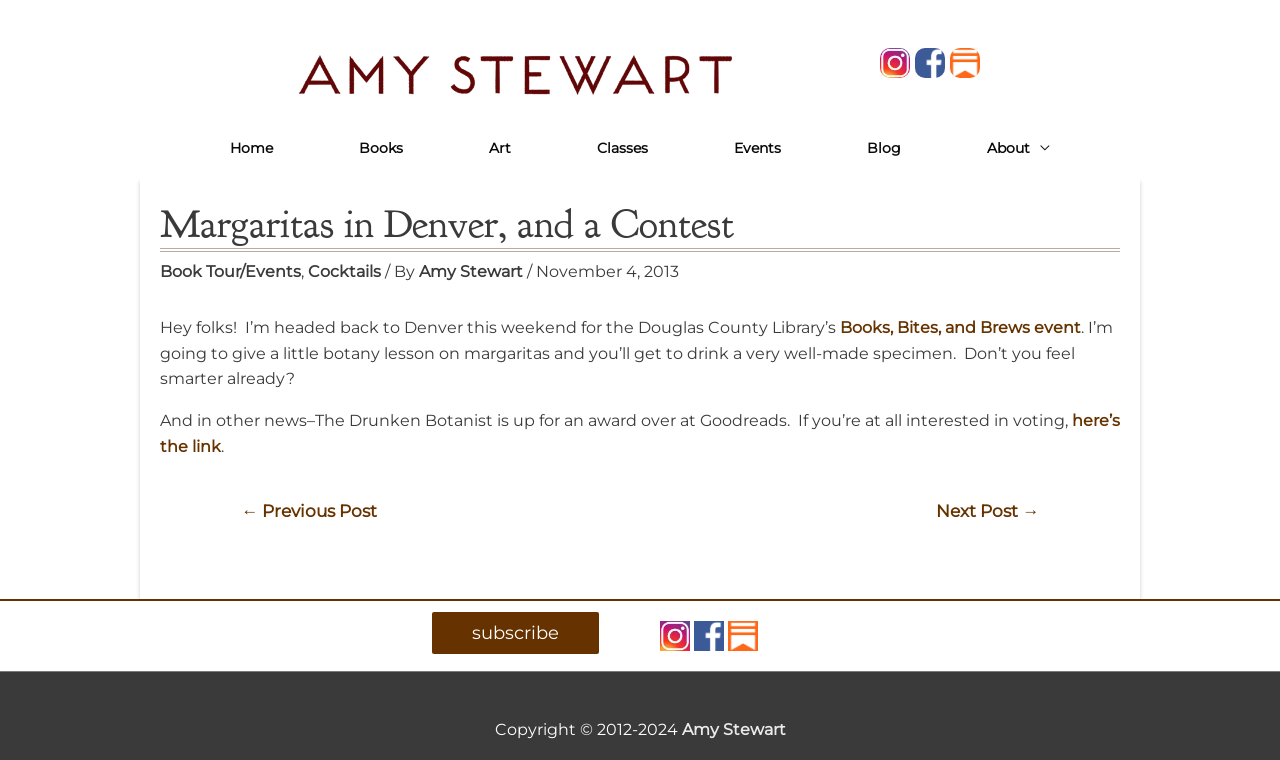Please analyze the image and give a detailed answer to the question:
How many social media links are there?

There are three social media links at the top-right corner of the webpage, which are 'Amy Stewart on Instagram', 'Amy Stewart on Facebook', and 'Amy Stewart on Substack'. These links are also repeated at the bottom of the webpage.